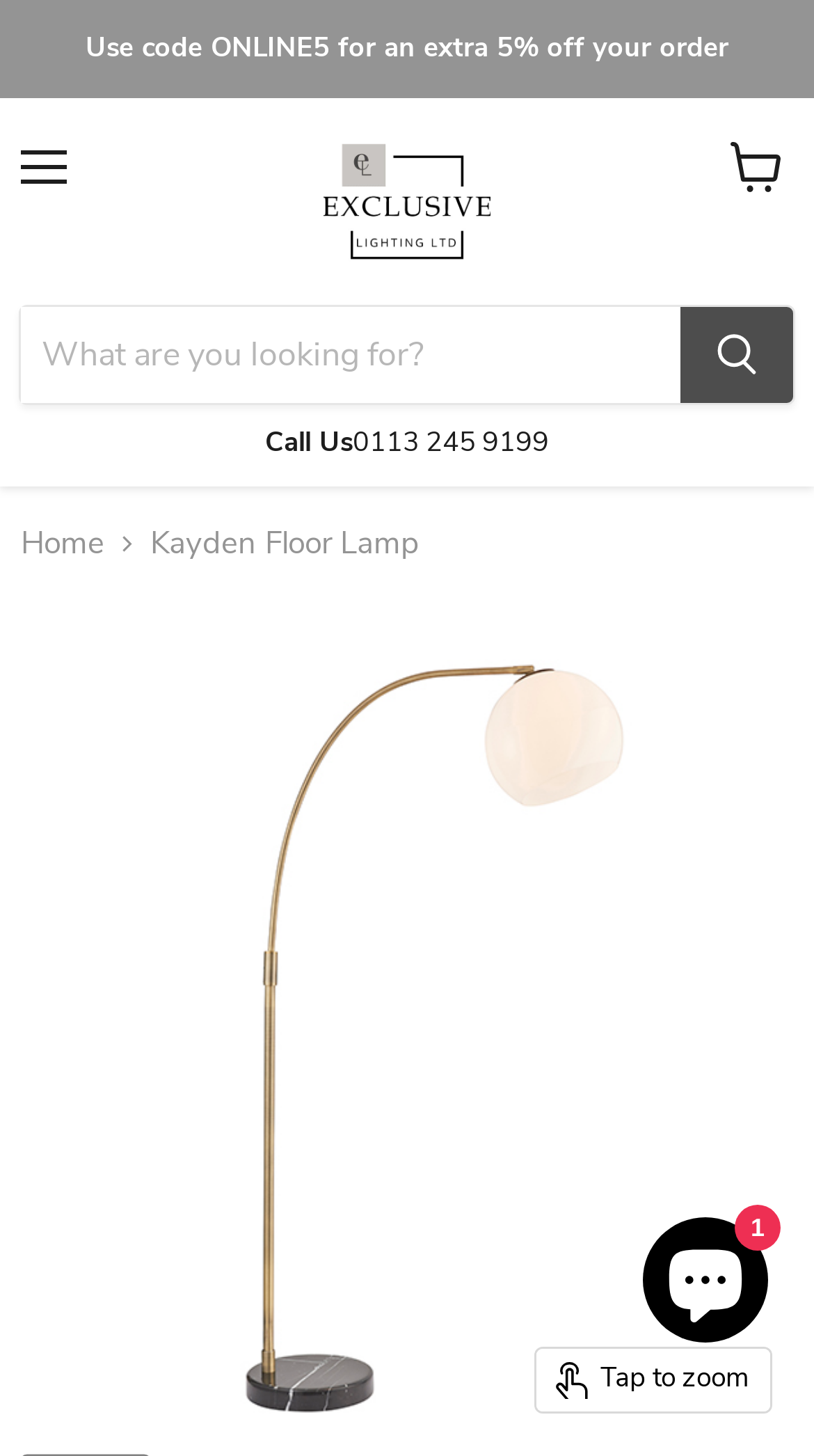Extract the bounding box coordinates for the HTML element that matches this description: "News". The coordinates should be four float numbers between 0 and 1, i.e., [left, top, right, bottom].

None